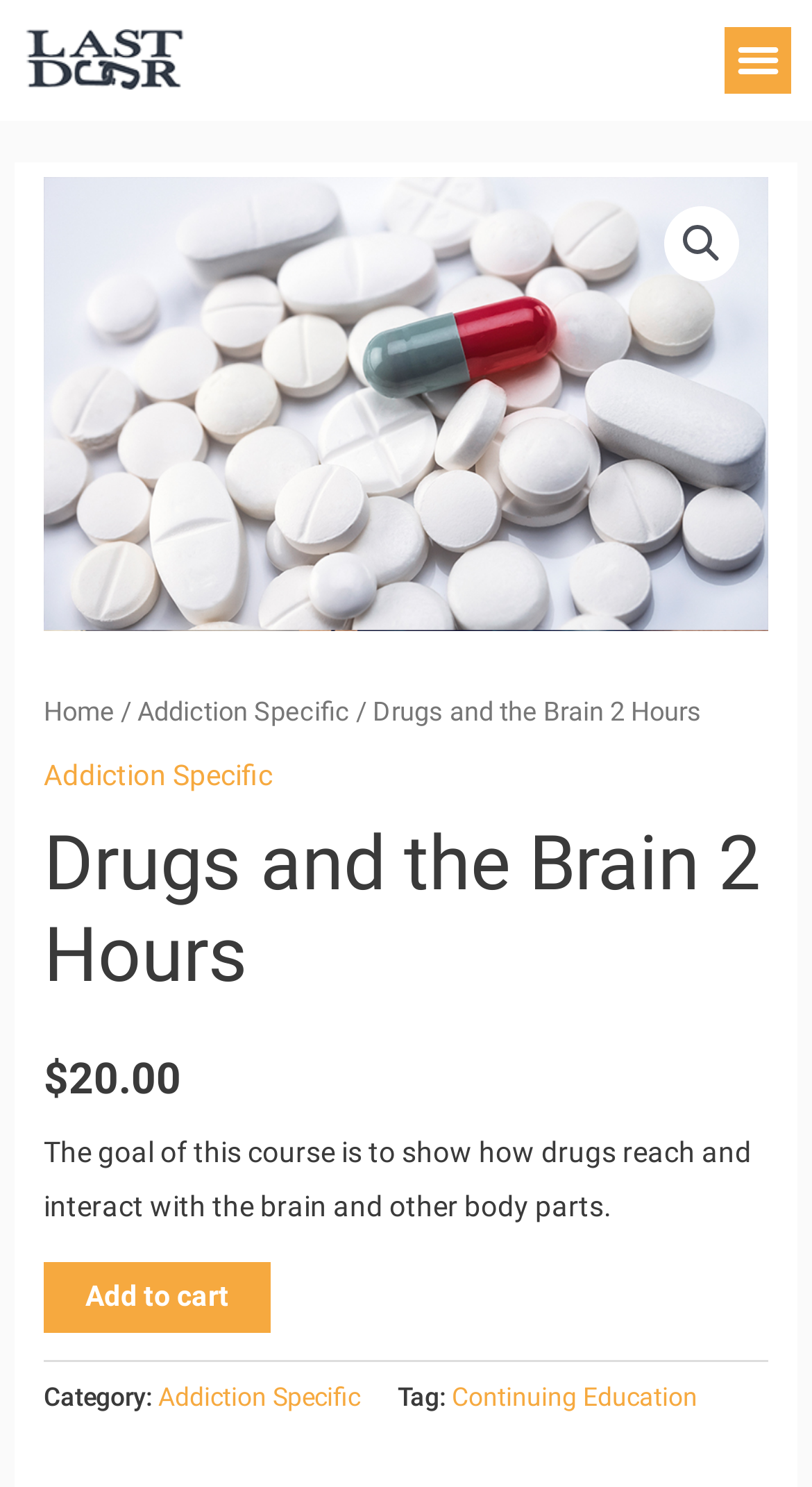What is the name of the course?
Please provide a single word or phrase as your answer based on the screenshot.

Drugs and the Brain 2 Hours